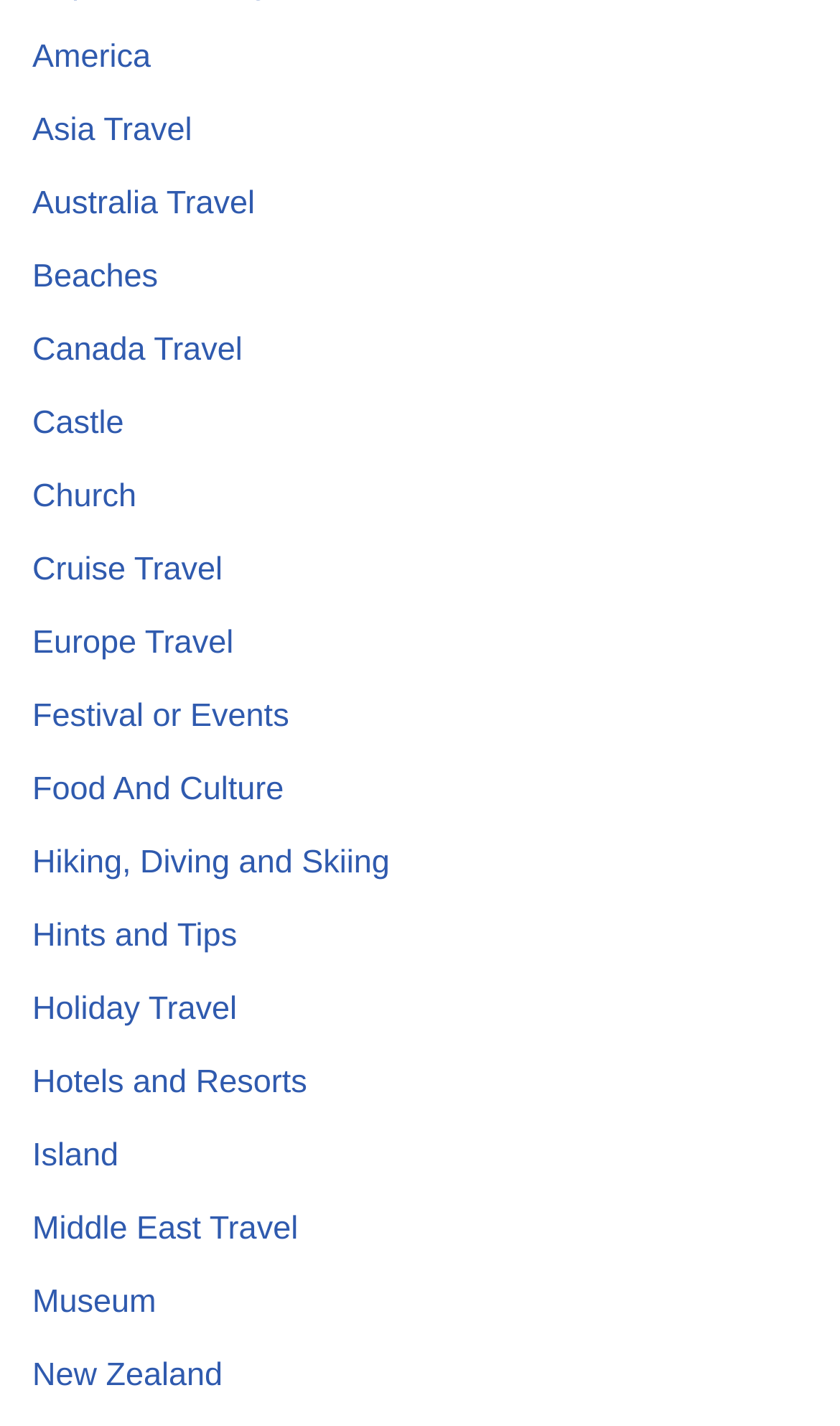Locate the bounding box coordinates of the region to be clicked to comply with the following instruction: "Go to Attorneys". The coordinates must be four float numbers between 0 and 1, in the form [left, top, right, bottom].

None